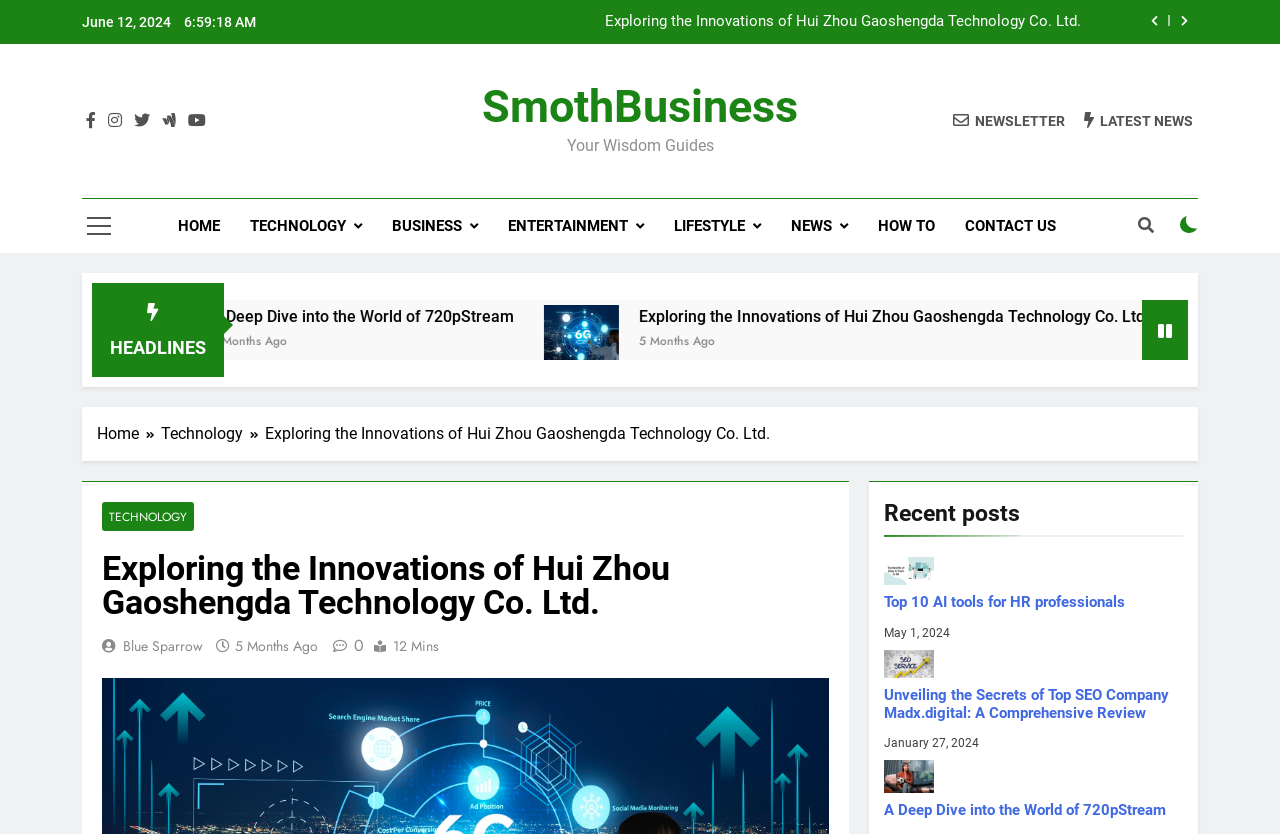Answer the following query concisely with a single word or phrase:
How many months ago was the article 'Exploring the Innovations of Hui Zhou Gaoshengda Technology Co. Ltd.' published?

5 Months